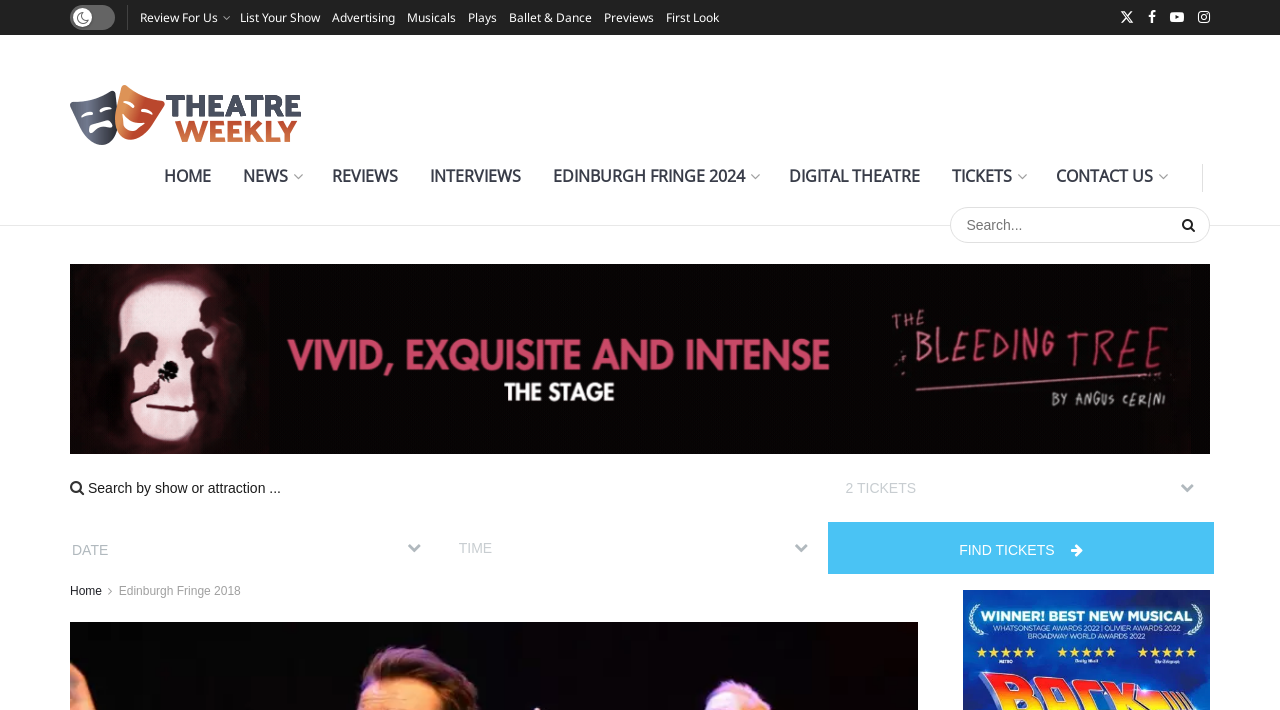Can you determine the bounding box coordinates of the area that needs to be clicked to fulfill the following instruction: "Go to the home page"?

[0.055, 0.823, 0.08, 0.842]